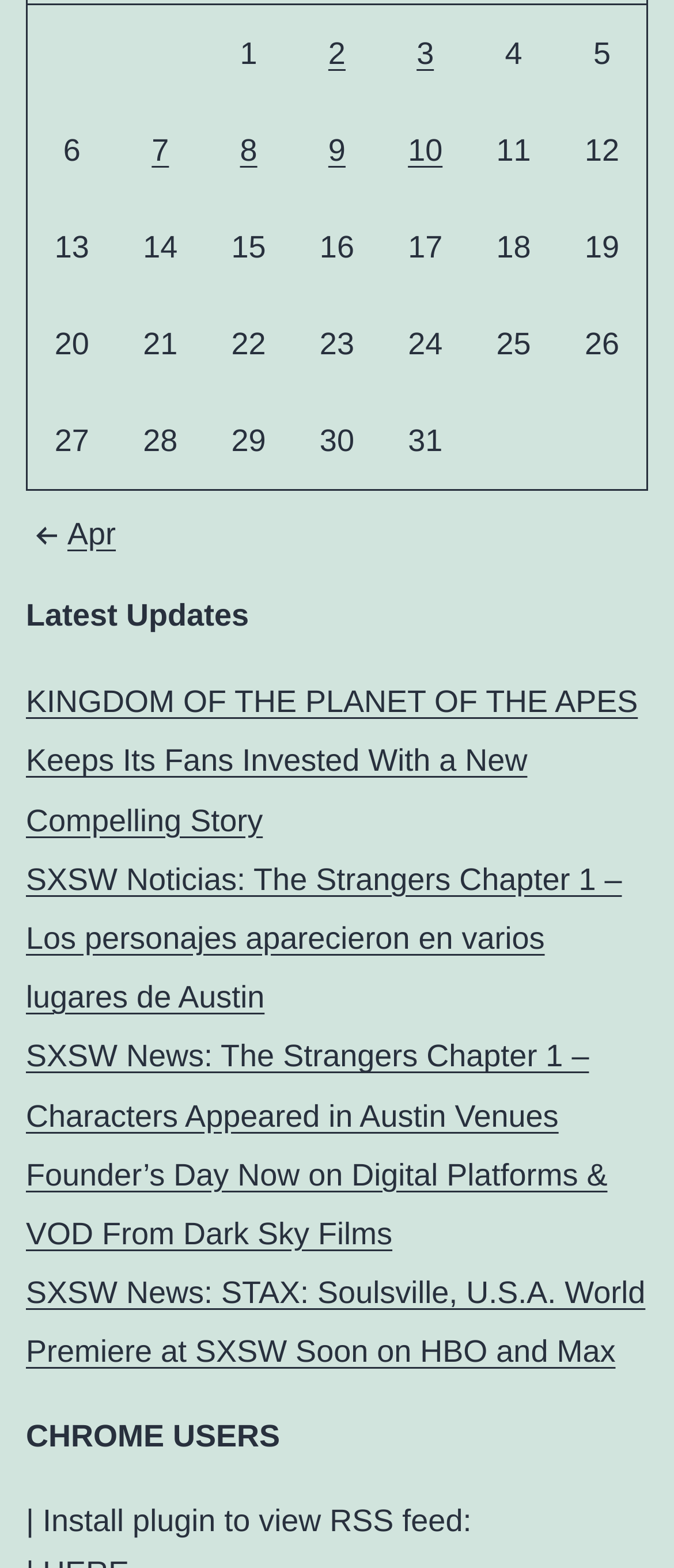Identify the bounding box coordinates for the UI element that matches this description: "2".

[0.487, 0.023, 0.513, 0.045]